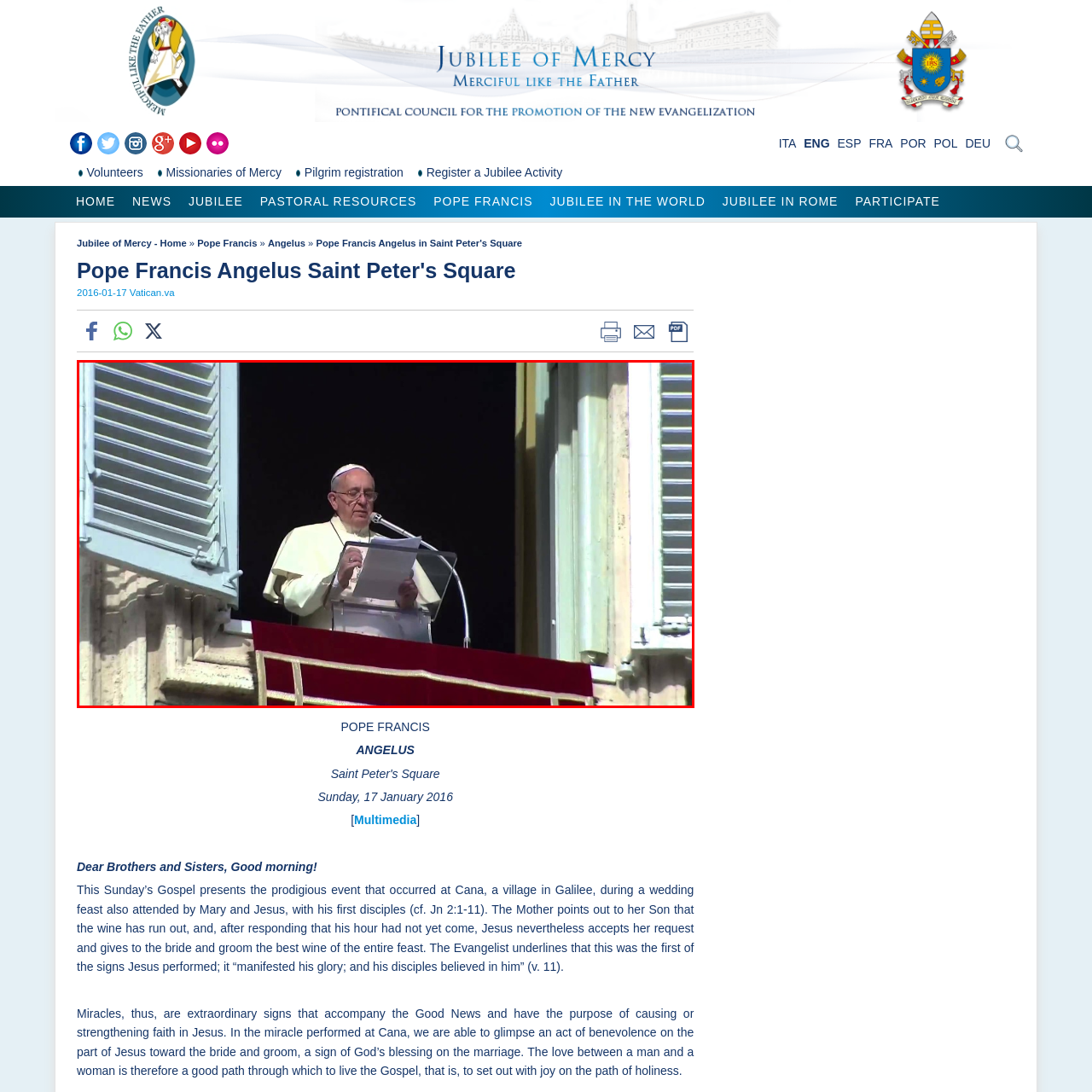Create a thorough description of the image portion outlined in red.

Pope Francis is seen delivering his message during the Angelus prayer from the window of the Apostolic Palace in Vatican City on January 17, 2016. Dressed in his traditional papal white attire, he holds a stack of papers as he addresses the crowd gathered in Saint Peter's Square below. The event, part of his weekly tradition, allows him to connect with the faithful and share reflections on the Gospel. The scene captures the serene atmosphere of the moment, highlighting the significance of this pastoral engagement with the community.